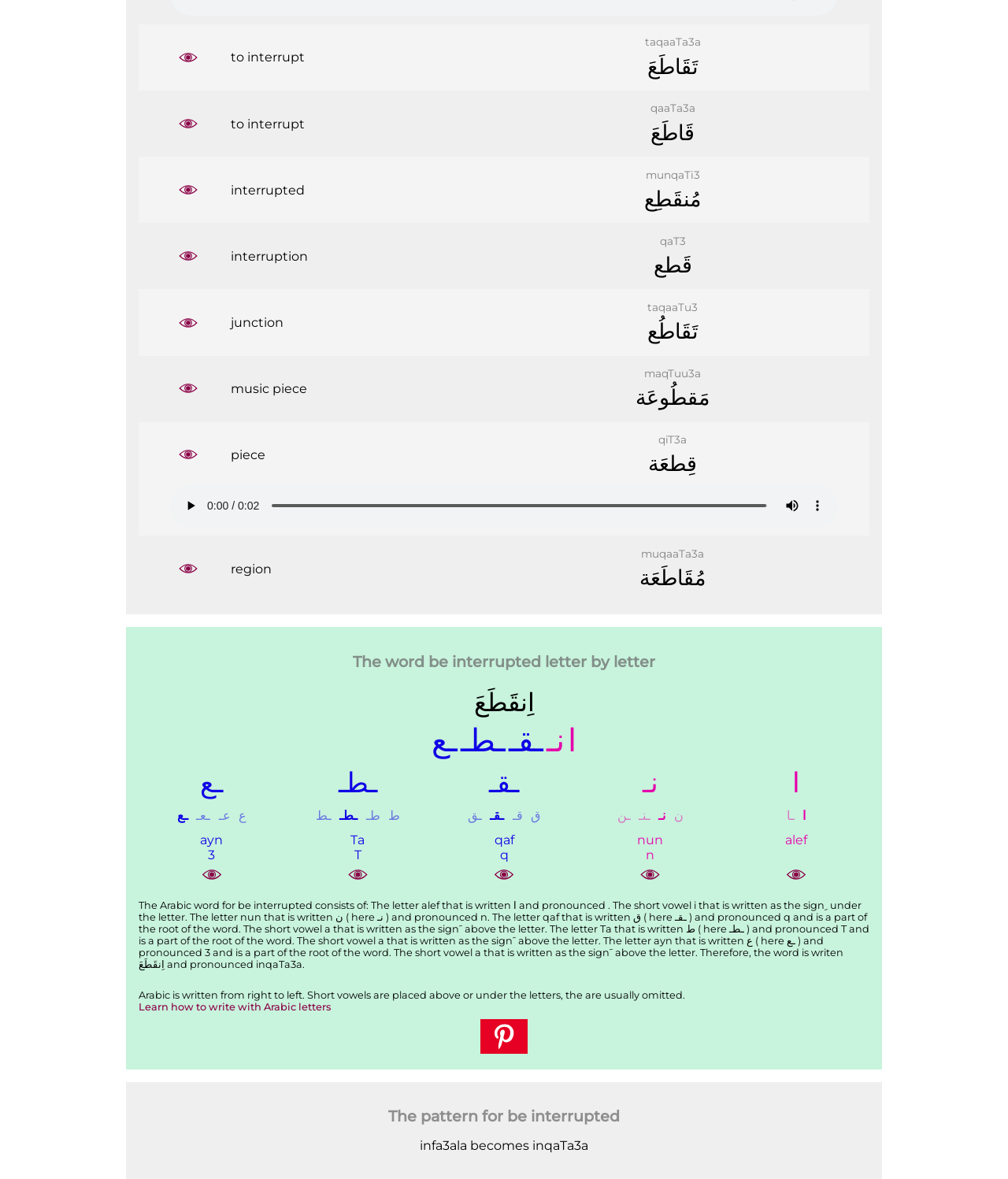Find the bounding box coordinates for the area that should be clicked to accomplish the instruction: "click the Eye icon".

[0.718, 0.736, 0.862, 0.747]